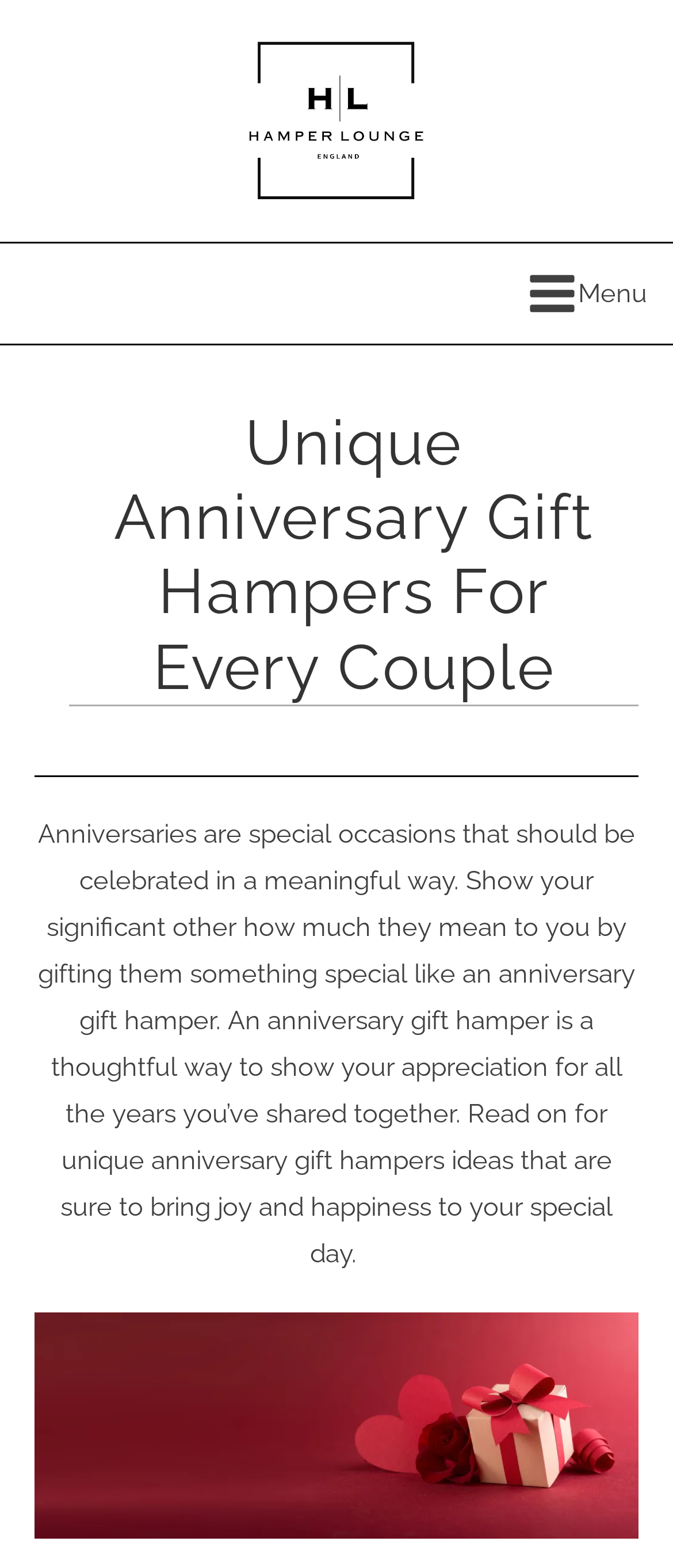Explain the webpage's layout and main content in detail.

The webpage is about anniversary gift hampers, with a focus on unique and thoughtful ideas to celebrate this special occasion. At the top left of the page, there is a logo of Hamper Lounge, which is a link, accompanied by an image of the same logo. To the right of the logo, there is a menu icon represented by a set of bars. Next to the menu icon, the text "Menu" is displayed.

Below the logo and menu section, a prominent heading reads "Unique Anniversary Gift Hampers For Every Couple". This is followed by a paragraph of text that explains the significance of anniversaries and how an anniversary gift hamper can be a meaningful way to show appreciation for the years shared together. The text also mentions that the page will provide unique anniversary gift hamper ideas to bring joy and happiness to the special day.

At the bottom of the page, there is an image of a gift hamper, which is likely an example of an anniversary gift hamper. The image is positioned below the paragraph of text, taking up a significant portion of the page's width. Overall, the webpage appears to be a resource for individuals looking for inspiration and ideas for anniversary gift hampers.